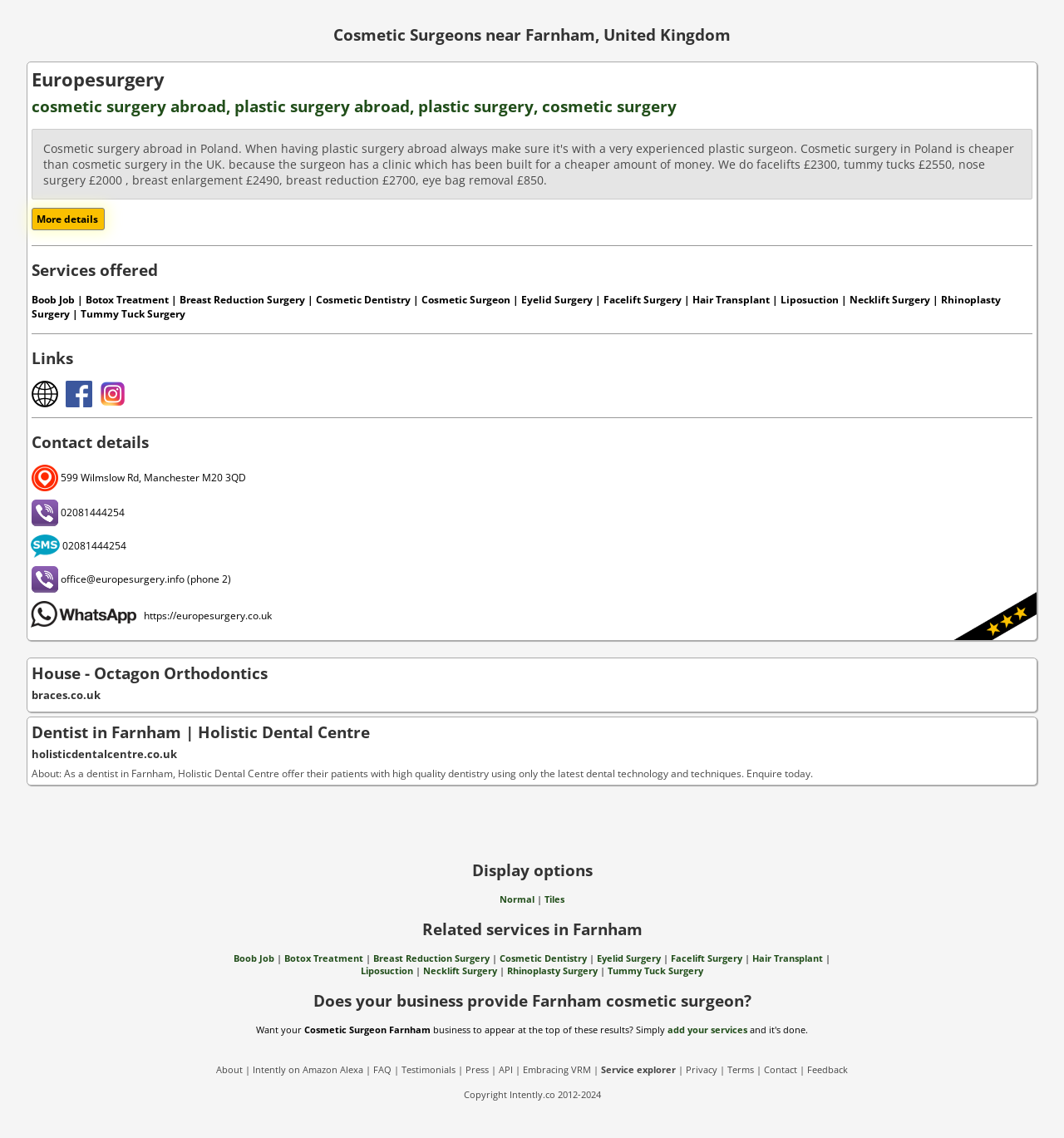Could you locate the bounding box coordinates for the section that should be clicked to accomplish this task: "Click on 'More details'".

[0.034, 0.187, 0.092, 0.199]